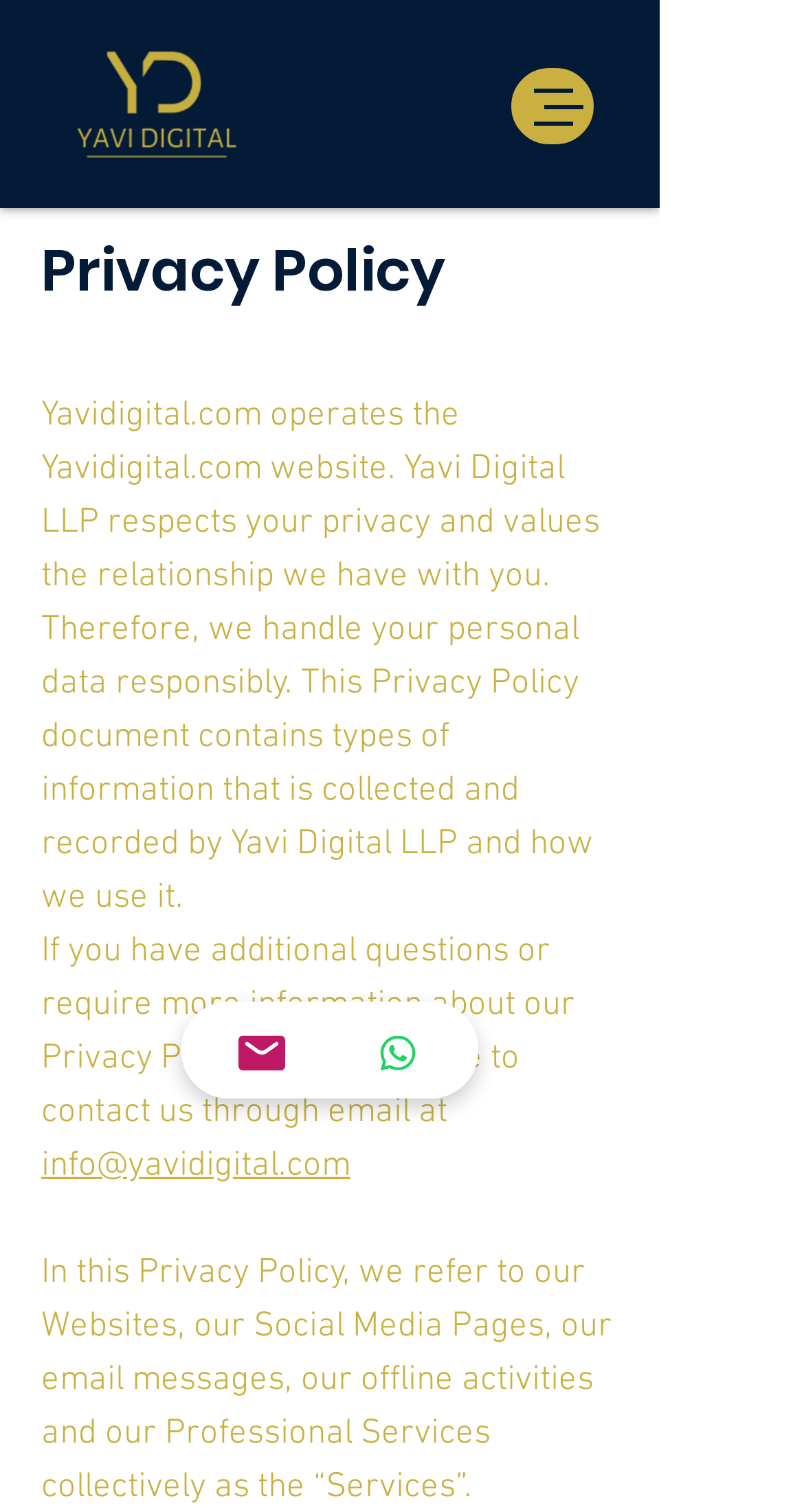How can I contact Yavi Digital?
Please elaborate on the answer to the question with detailed information.

The contact information is provided at the bottom of the webpage, where there are links to 'Email' and 'WhatsApp' with corresponding icons. The email address is also explicitly mentioned as 'info@yavidigital.com'.